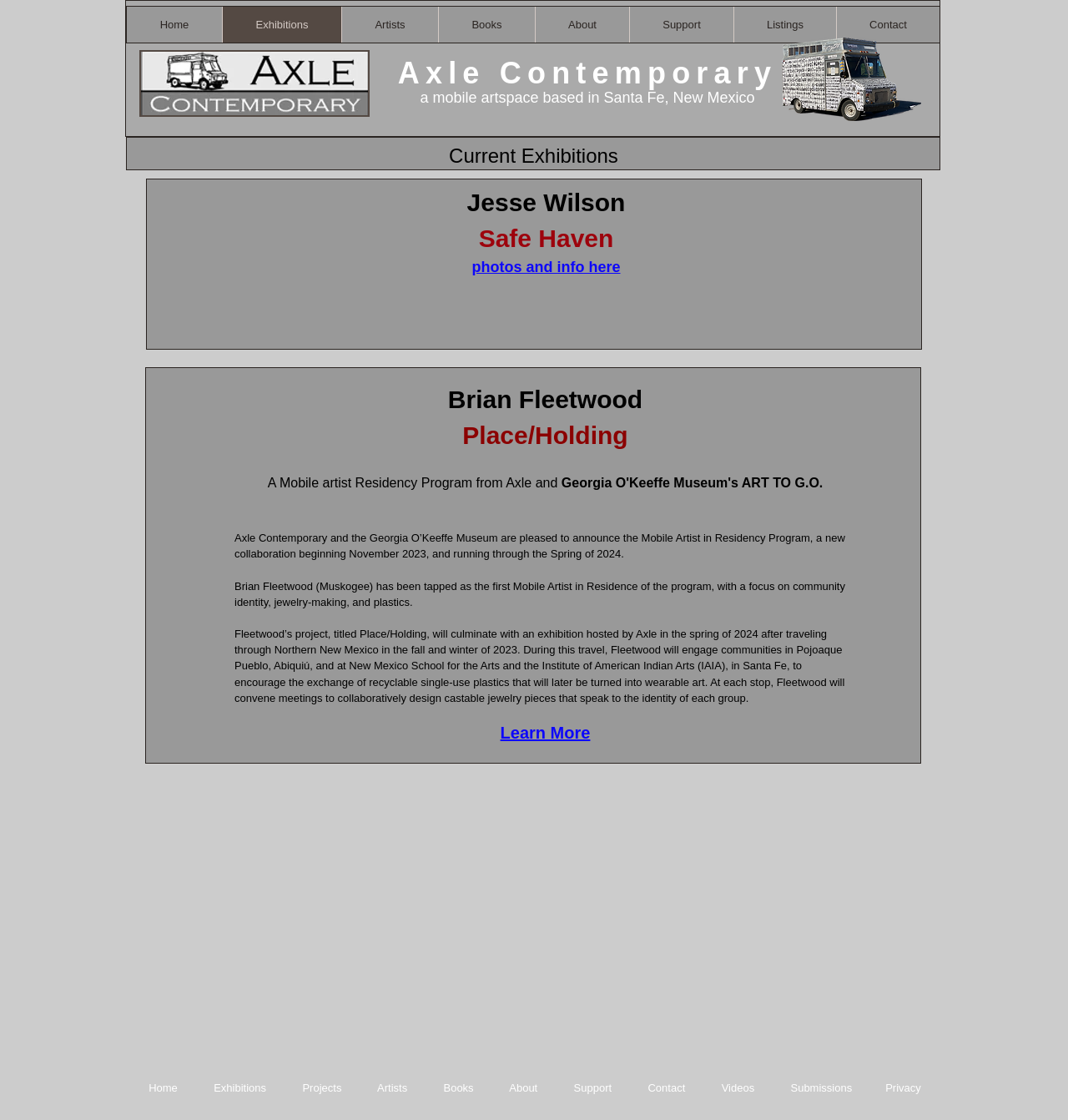How many artists are featured on this page?
Answer the question with detailed information derived from the image.

I counted the number of artist names mentioned on the page, which are Jesse Wilson and Brian Fleetwood, so there are 2 artists featured on this page.